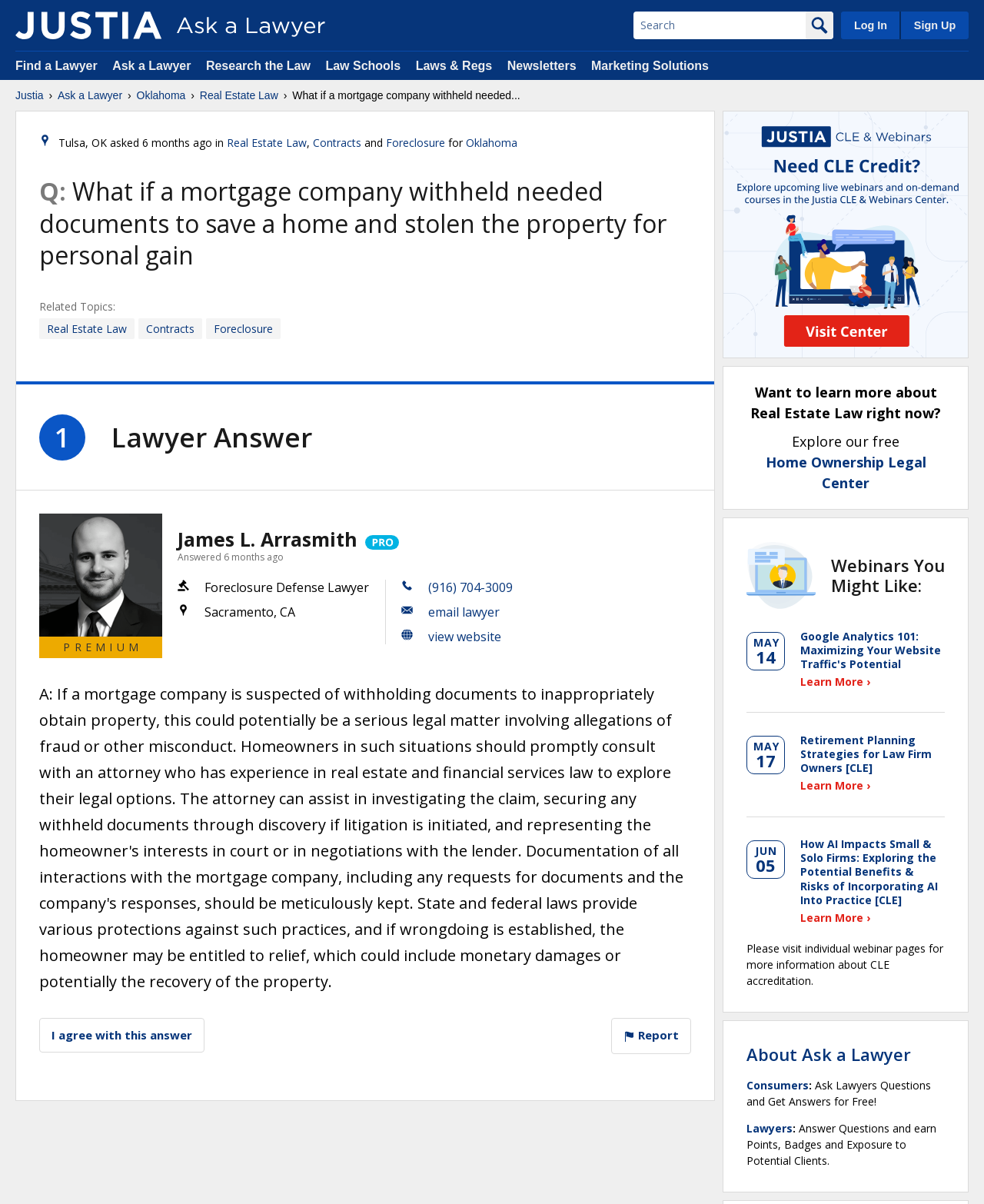Determine the bounding box coordinates of the target area to click to execute the following instruction: "View the answer from James L. Arrasmith."

[0.04, 0.427, 0.165, 0.529]